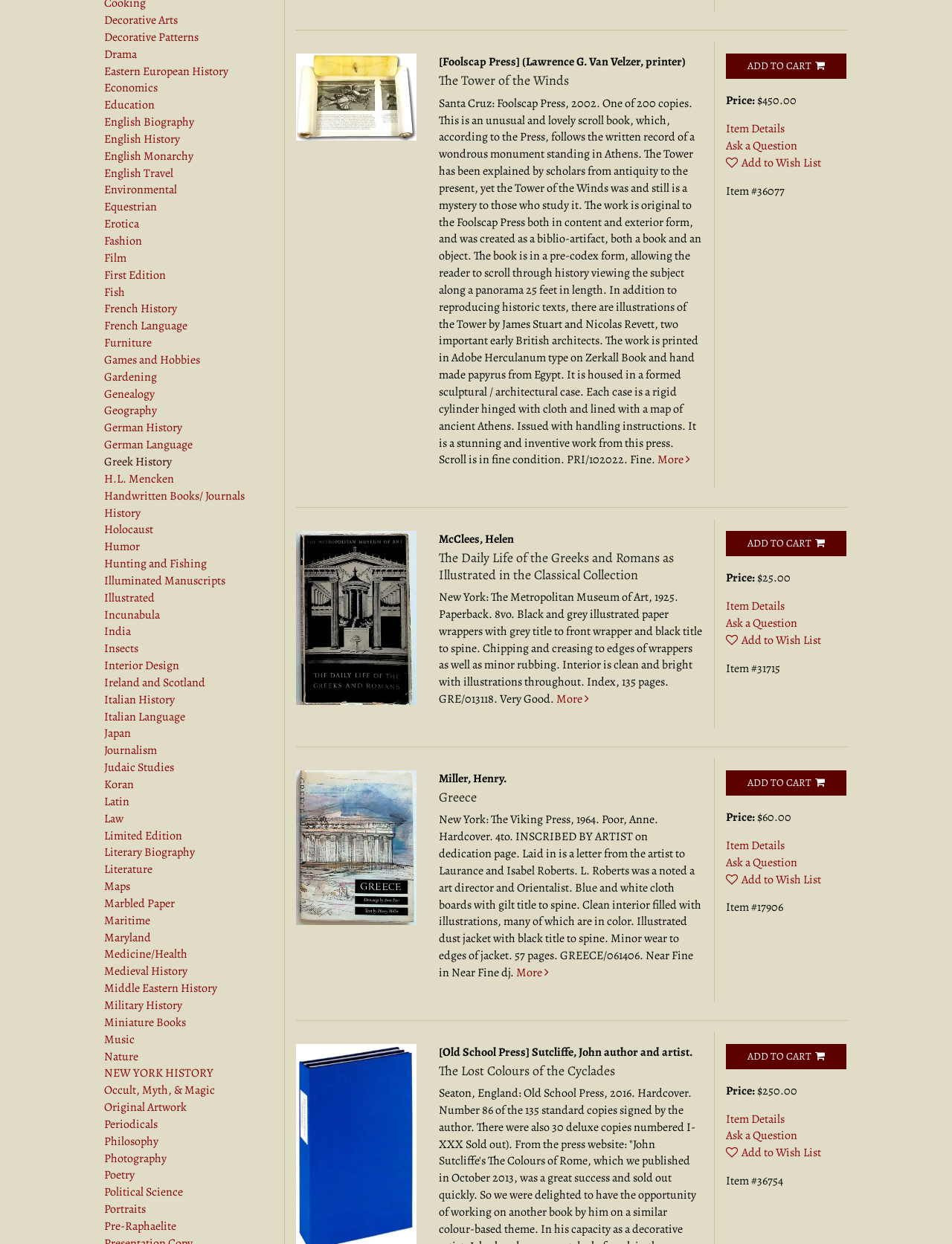What is the name of the printer of 'The Tower of the Winds'?
Using the information from the image, provide a comprehensive answer to the question.

The webpage lists the printer of 'The Tower of the Winds' as Lawrence G. Van Velzer, which can be found in the description of the item.